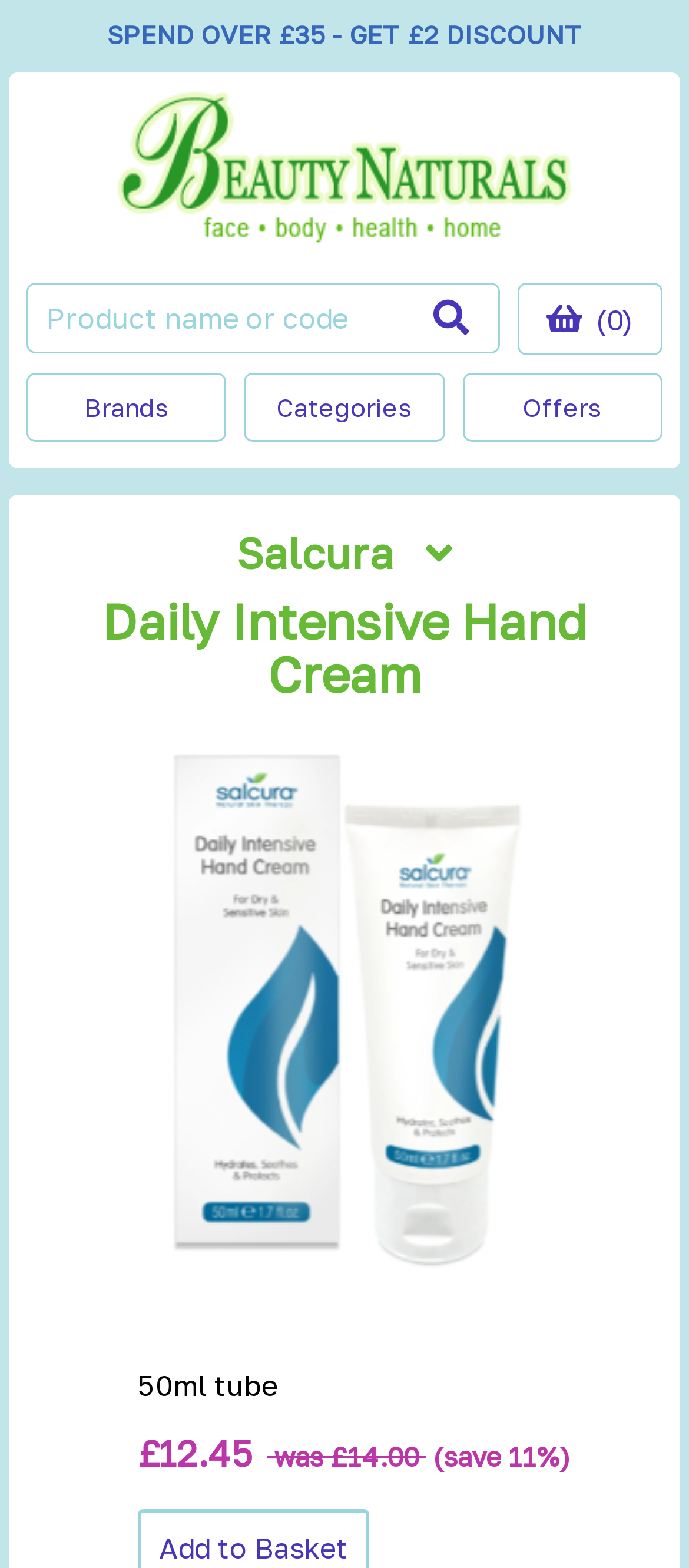Locate the bounding box coordinates of the element that needs to be clicked to carry out the instruction: "View Salcura products". The coordinates should be given as four float numbers ranging from 0 to 1, i.e., [left, top, right, bottom].

[0.038, 0.338, 0.962, 0.368]